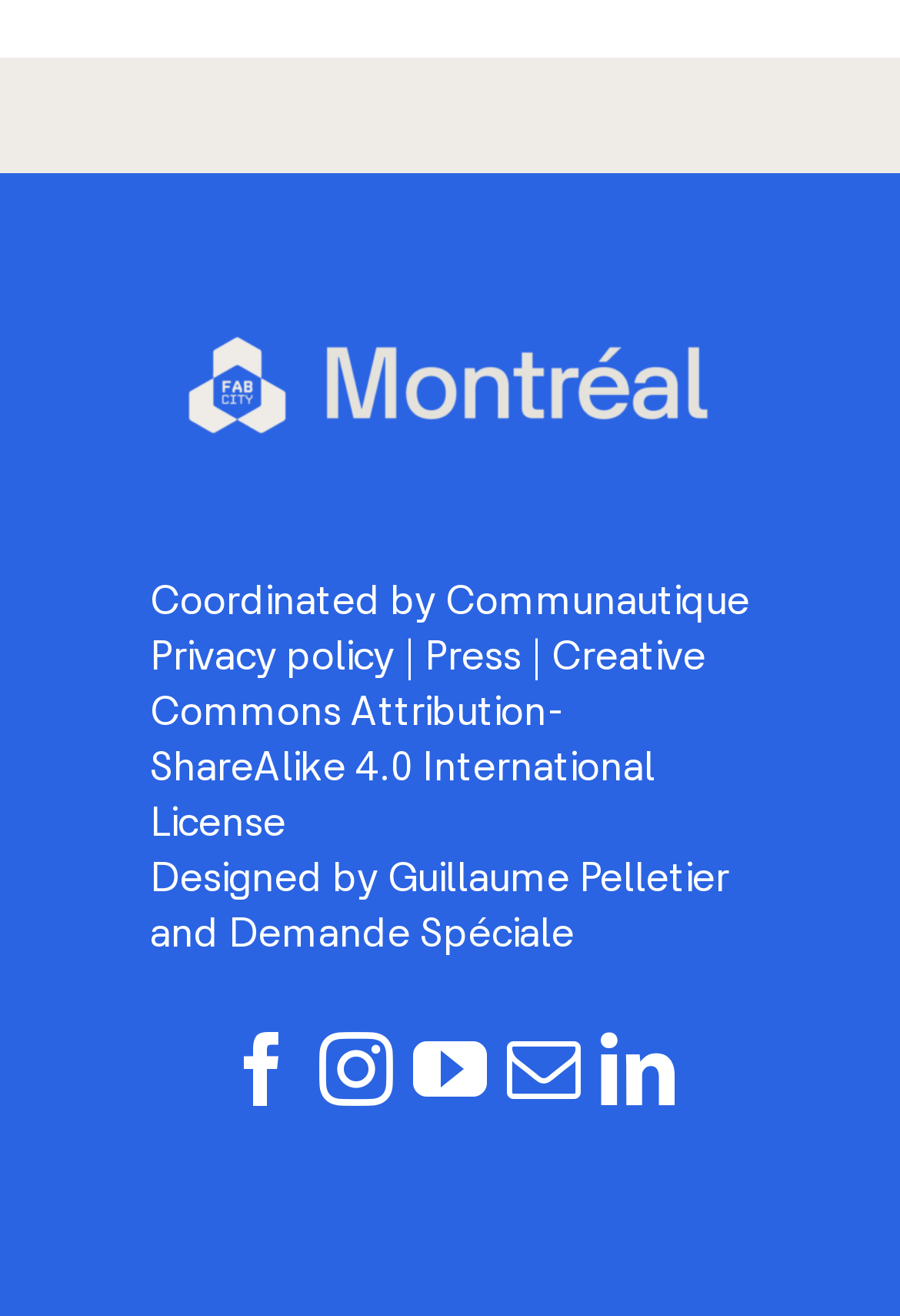Bounding box coordinates must be specified in the format (top-left x, top-left y, bottom-right x, bottom-right y). All values should be floating point numbers between 0 and 1. What are the bounding box coordinates of the UI element described as: Demande Spéciale

[0.254, 0.694, 0.638, 0.727]